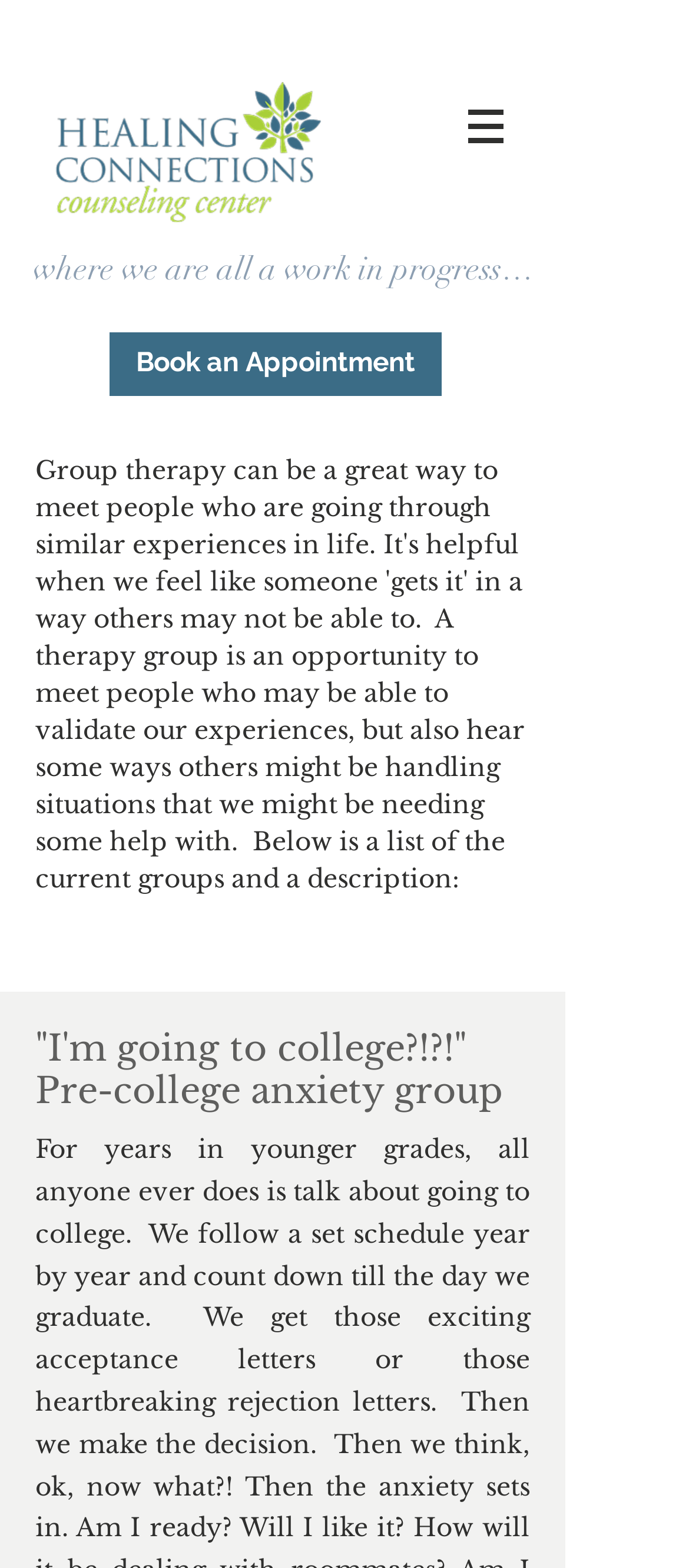Please locate and generate the primary heading on this webpage.

where we are all a work in progress…